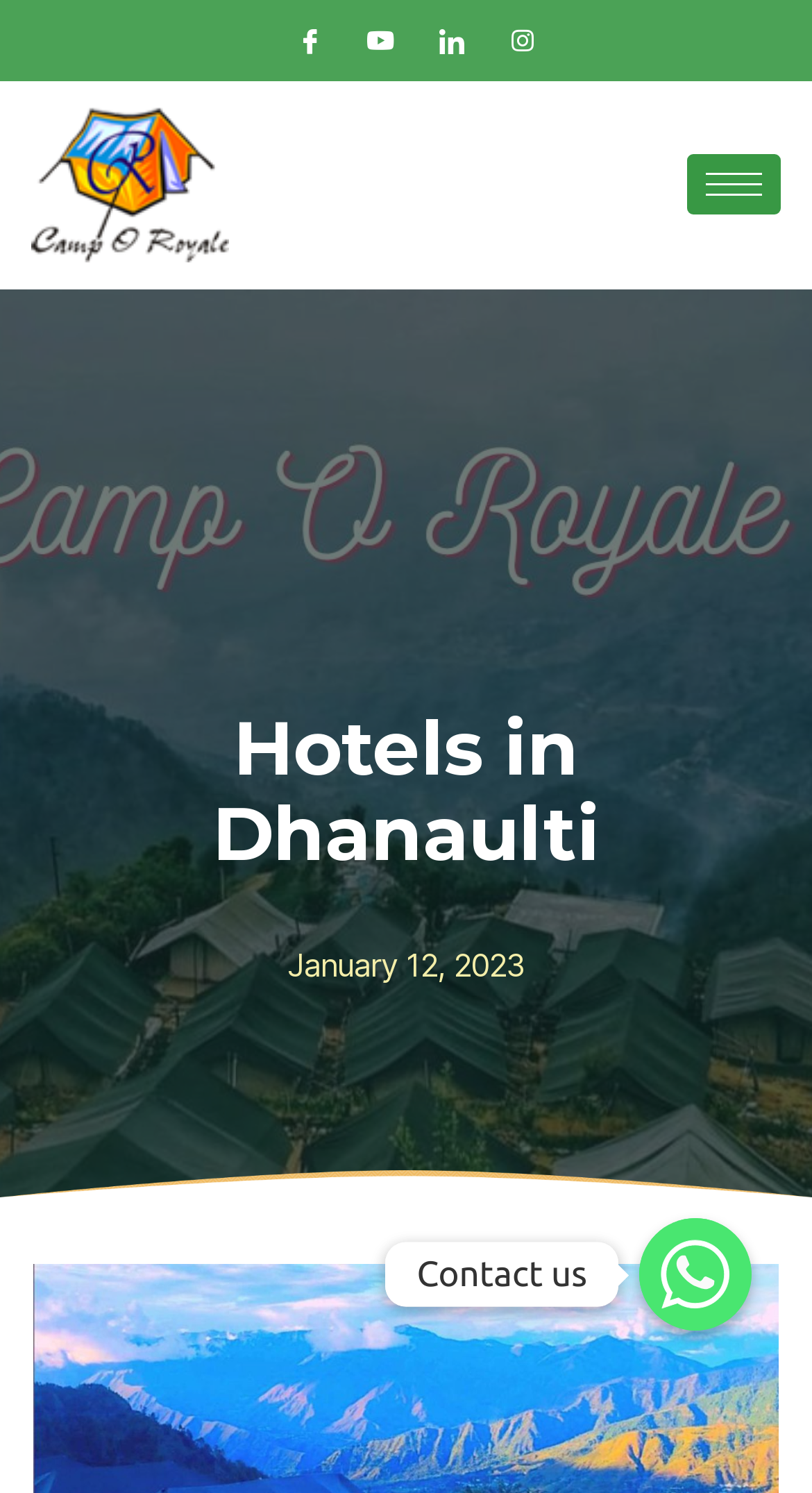Identify and extract the main heading of the webpage.

Hotels in Dhanaulti